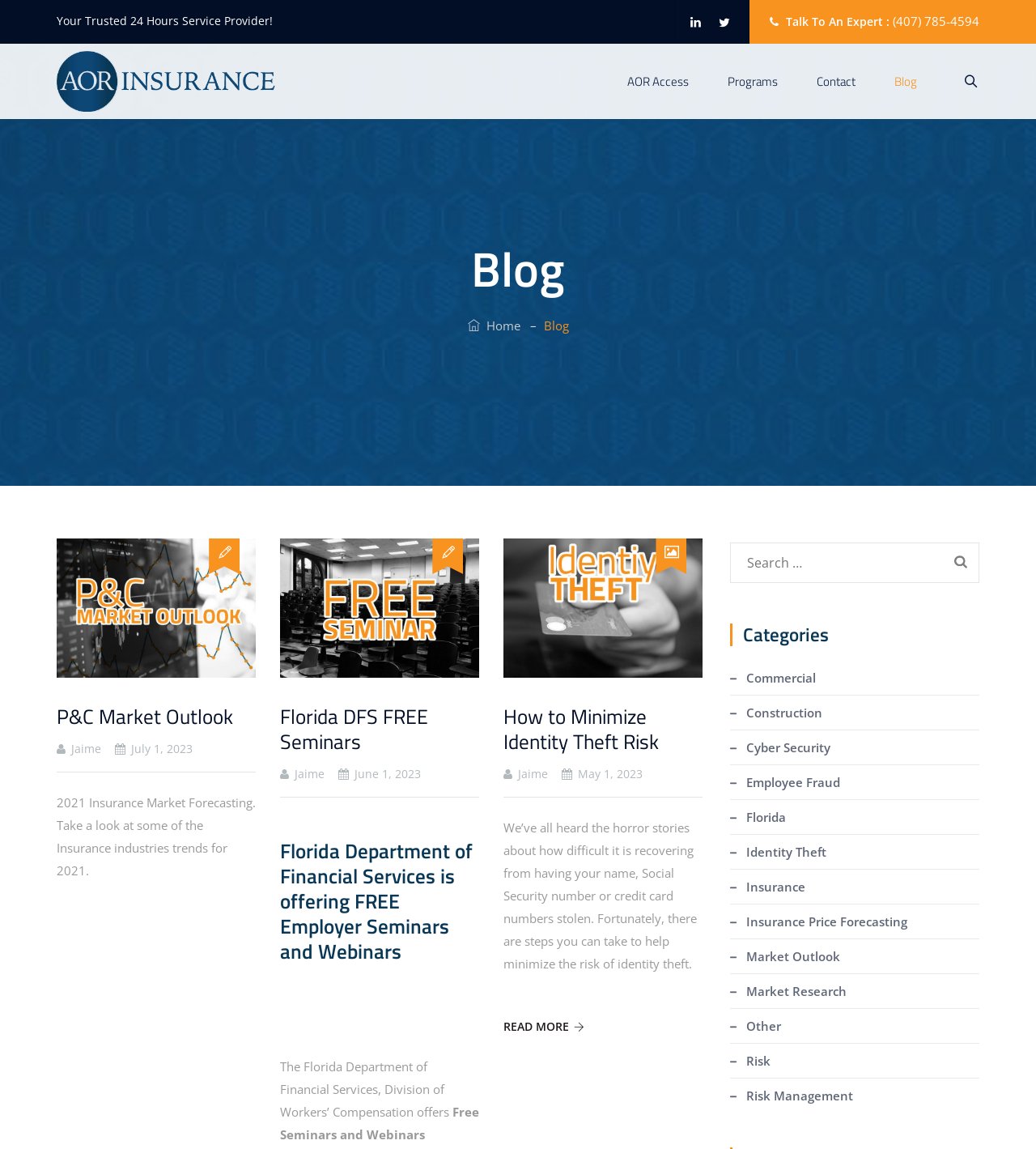What is the topic of the first article on the webpage?
Answer the question with a single word or phrase by looking at the picture.

P&C Market Outlook